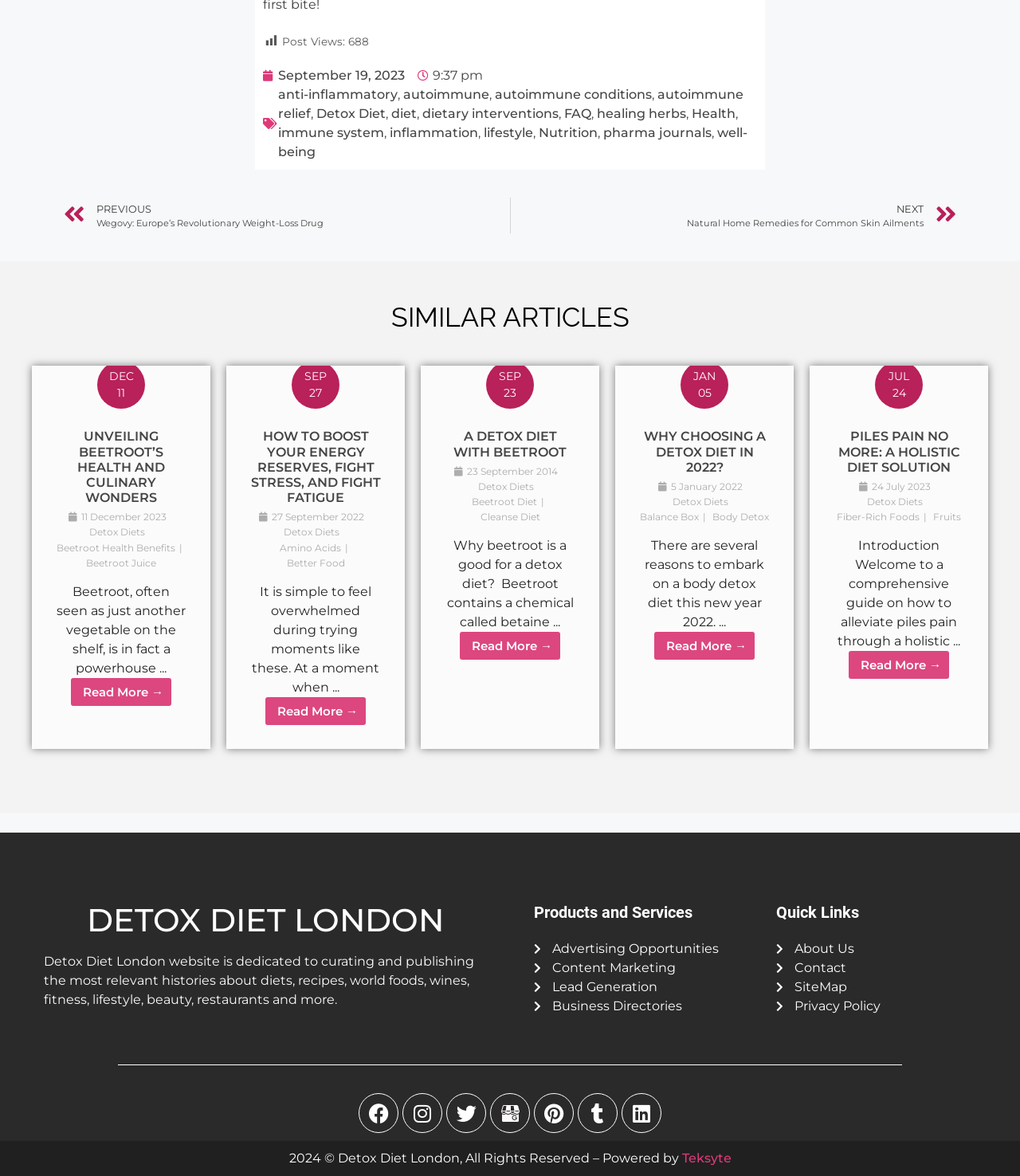Answer the question using only one word or a concise phrase: What is the category of the article 'HOW TO BOOST YOUR ENERGY RESERVES, FIGHT STRESS, AND FIGHT FATIGUE'?

Health